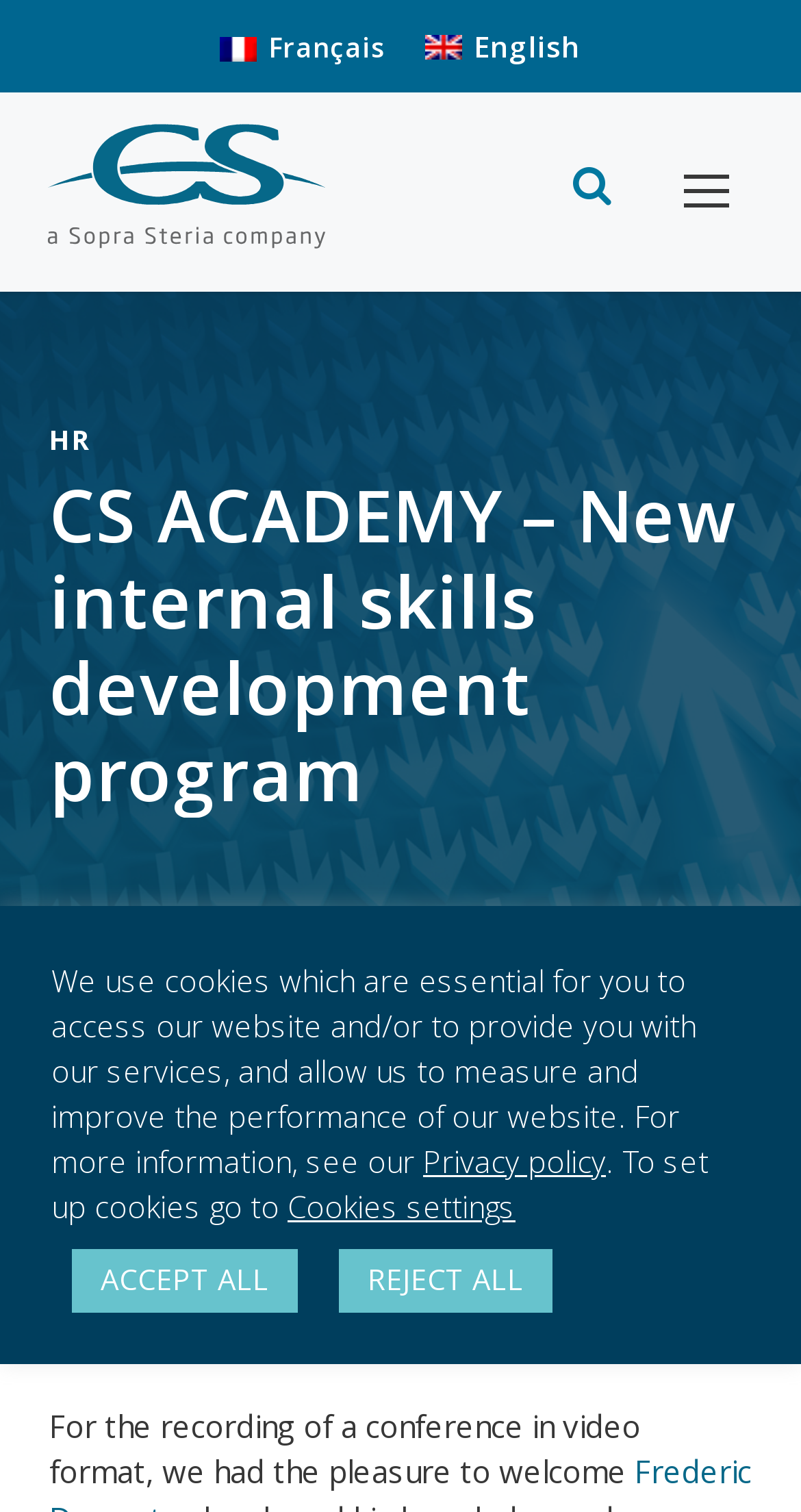Predict the bounding box coordinates of the area that should be clicked to accomplish the following instruction: "Contact for project". The bounding box coordinates should consist of four float numbers between 0 and 1, i.e., [left, top, right, bottom].

None